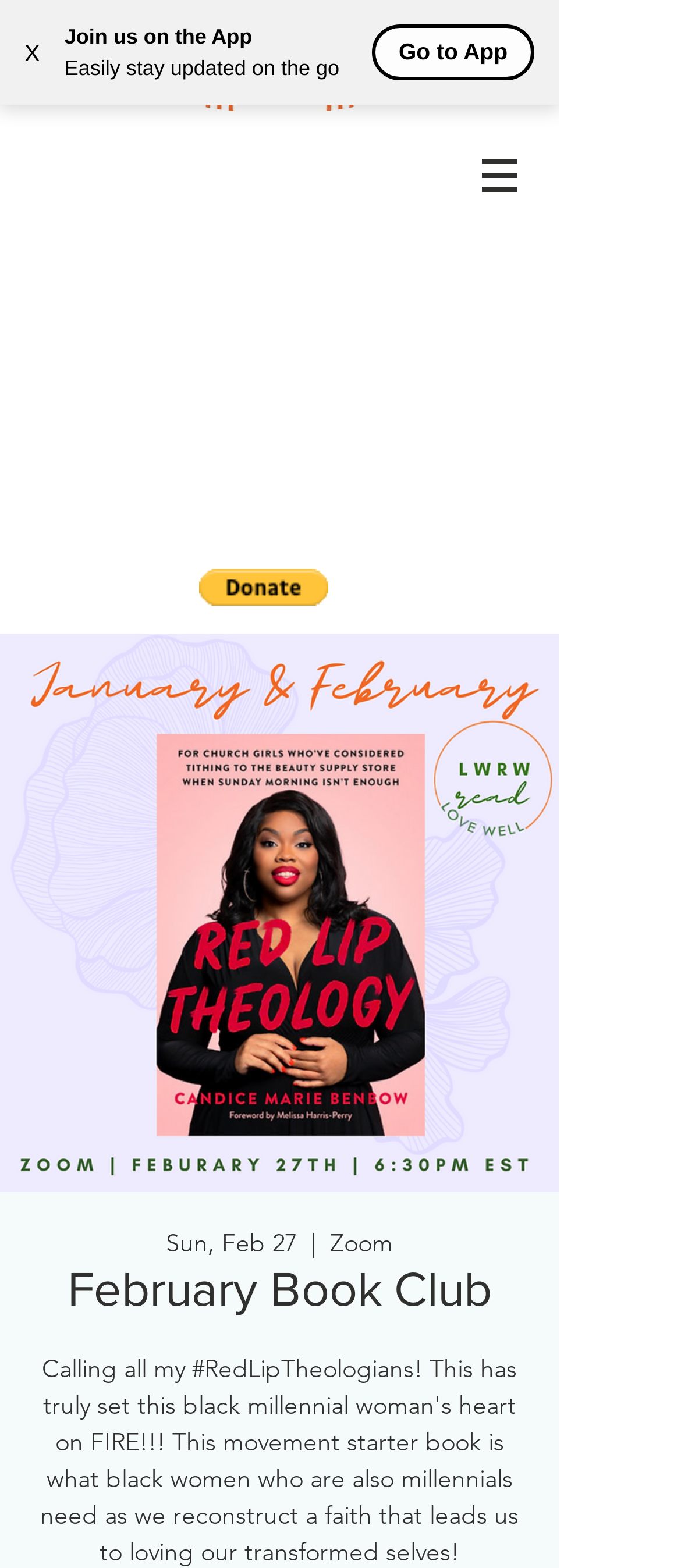Given the element description "alt="PayPal Button" aria-label="Donate via PayPal"" in the screenshot, predict the bounding box coordinates of that UI element.

[0.292, 0.363, 0.482, 0.386]